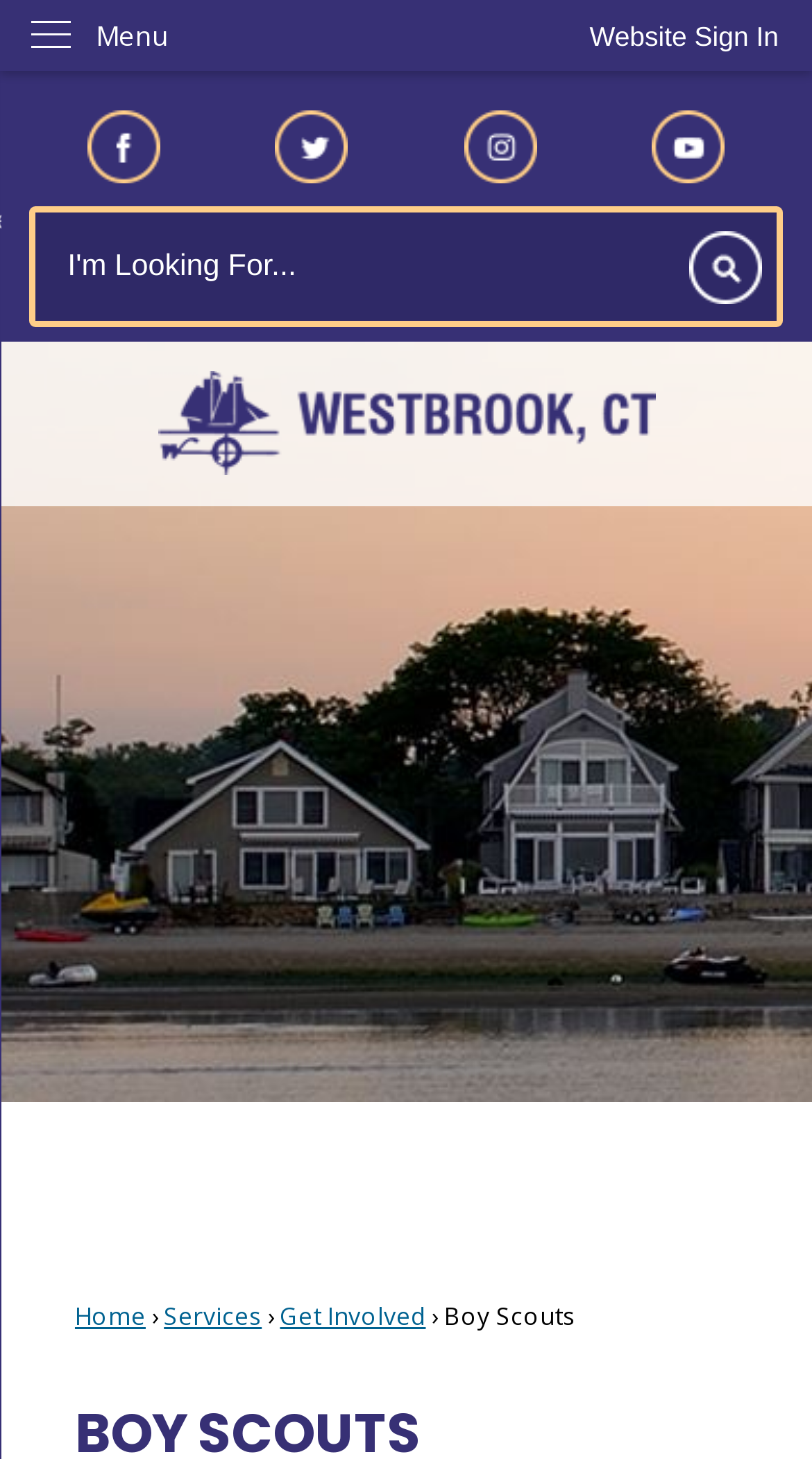Please determine the bounding box coordinates of the element's region to click in order to carry out the following instruction: "Go to Services page". The coordinates should be four float numbers between 0 and 1, i.e., [left, top, right, bottom].

[0.202, 0.89, 0.322, 0.912]